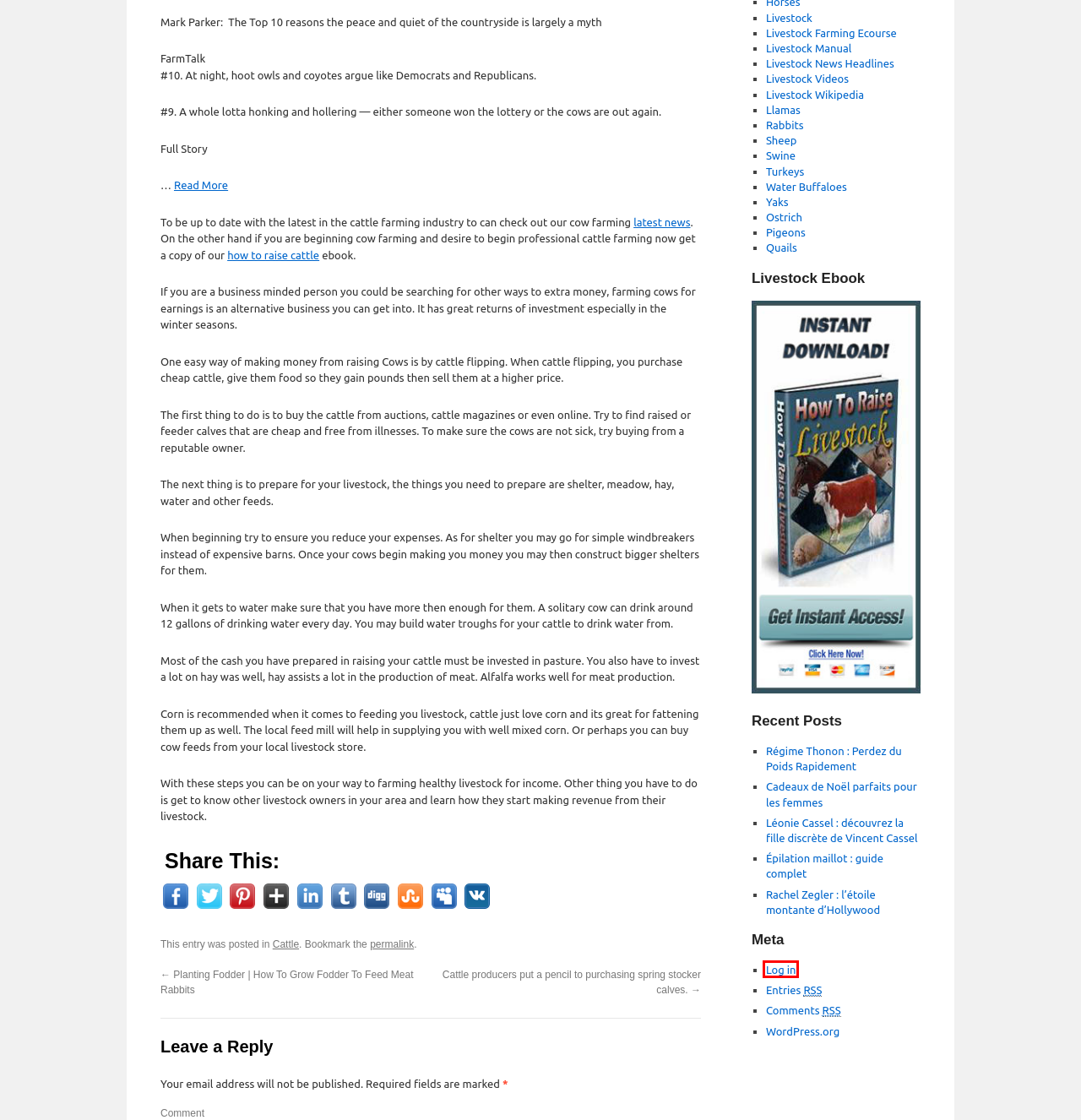You are given a screenshot of a webpage within which there is a red rectangle bounding box. Please choose the best webpage description that matches the new webpage after clicking the selected element in the bounding box. Here are the options:
A. Blog Tool, Publishing Platform, and CMS – WordPress.org
B. How To Raise Ostrich | Raising Ostriches For Profit | Small Scale Ostrich farming For Beginners
C. Comments for Raising Profitable Livestock
D. Raising Profitable Livestock ‹ Log In
E. Cattle | Raising Profitable Livestock
F. Léonie Cassel : découvrez la fille discrète de Vincent Cassel | Raising Profitable Livestock
G. How To Raise Llamas | Raising Llamas For Profits | How To Start A Llama Farm
H. Livestock Farming Ecourse | Setting Up A Livestock Farm | Do It Yourself Livestock Farming

D